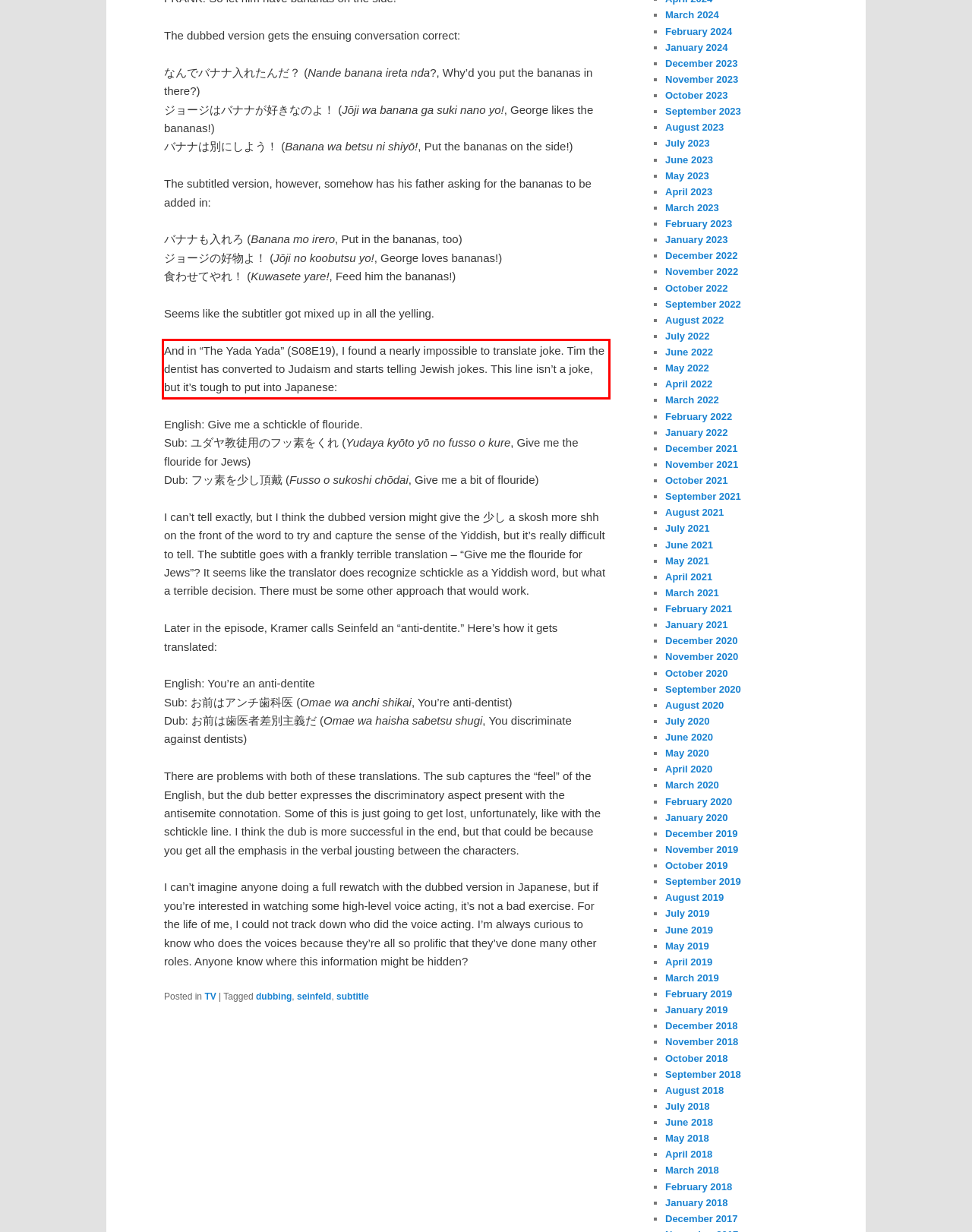You are given a screenshot of a webpage with a UI element highlighted by a red bounding box. Please perform OCR on the text content within this red bounding box.

And in “The Yada Yada” (S08E19), I found a nearly impossible to translate joke. Tim the dentist has converted to Judaism and starts telling Jewish jokes. This line isn’t a joke, but it’s tough to put into Japanese: